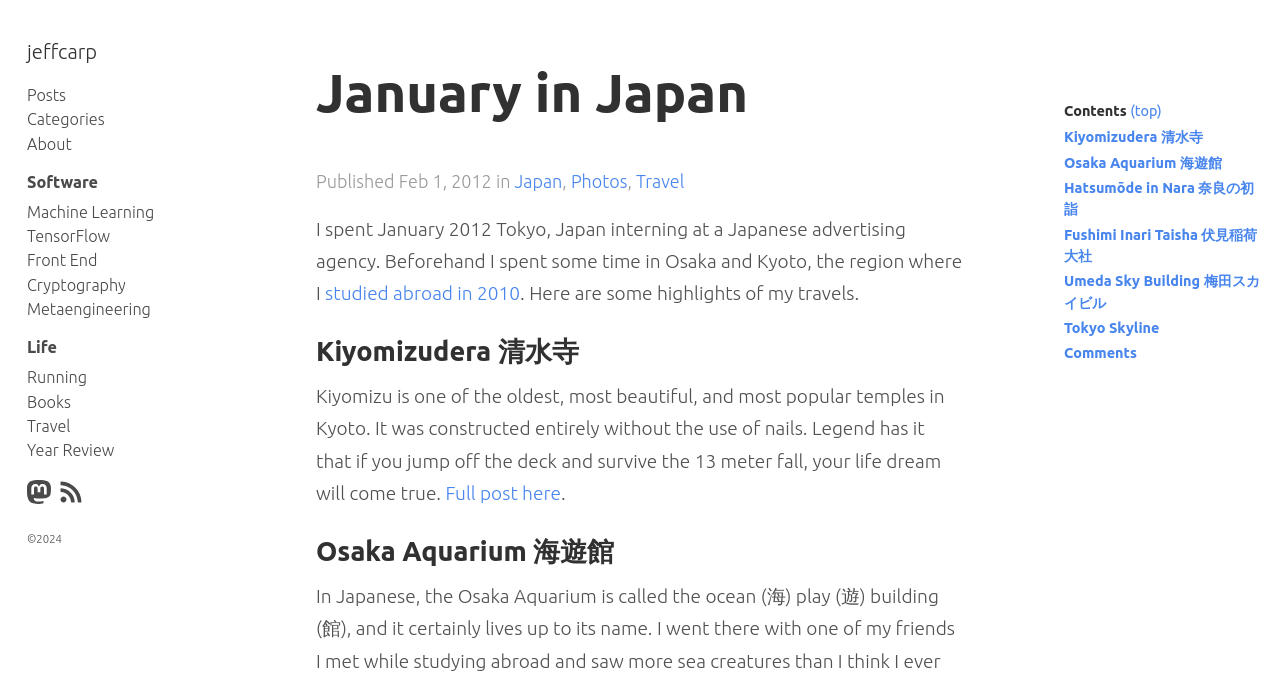Using the details in the image, give a detailed response to the question below:
What is the name of the temple mentioned in the blog post?

The answer can be found by reading the text under the heading 'Kiyomizudera 清水寺', which describes the temple as one of the oldest and most beautiful in Kyoto.